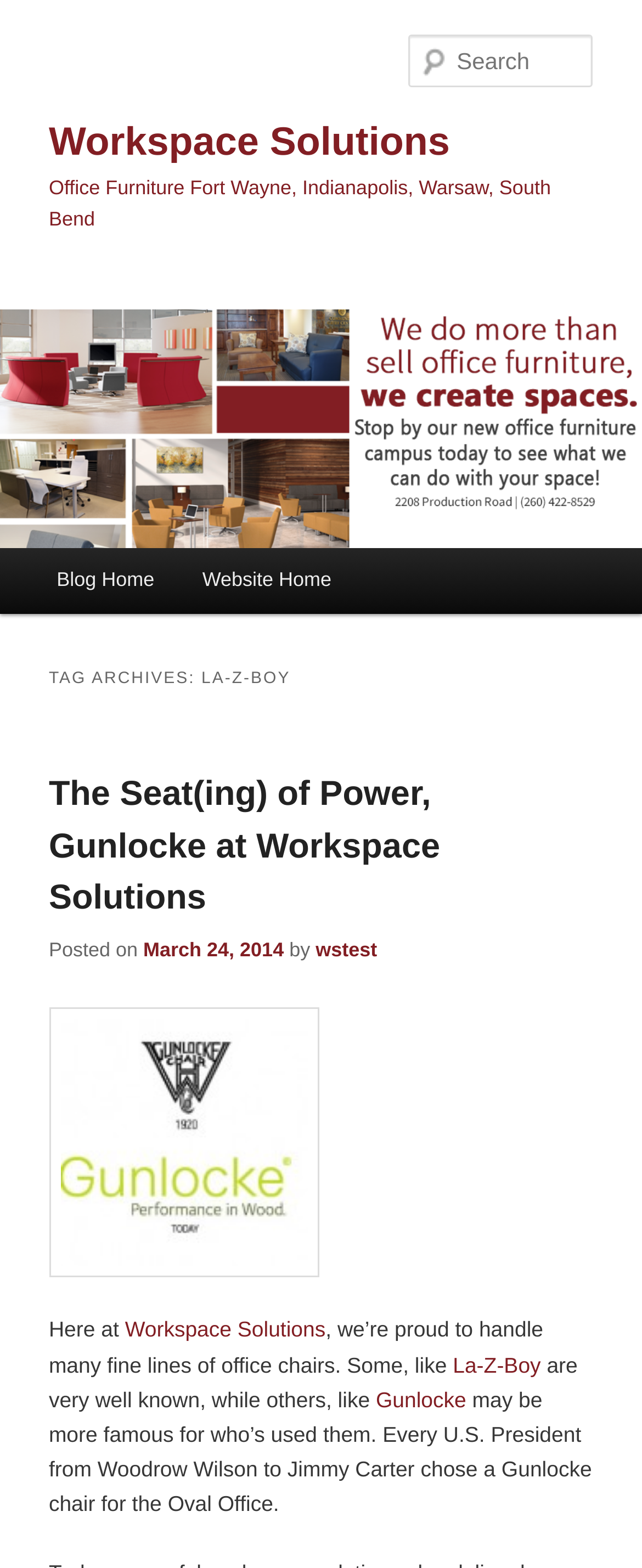Determine the coordinates of the bounding box for the clickable area needed to execute this instruction: "Go to Workspace Solutions homepage".

[0.076, 0.077, 0.701, 0.105]